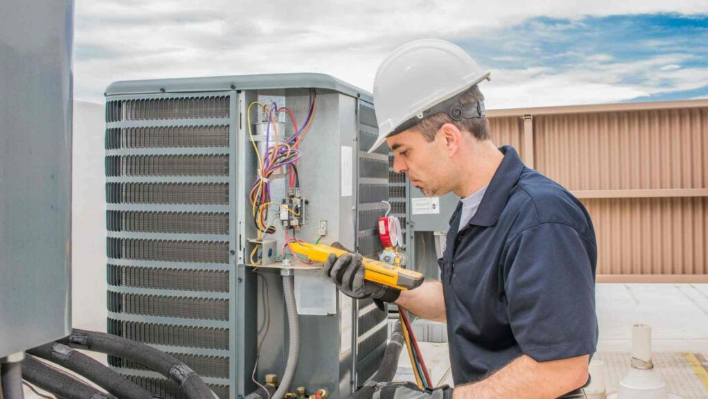Analyze the image and describe all the key elements you observe.

In this image, a technician wearing a white hardhat and a dark polo shirt is diligently inspecting an HVAC unit. Positioned outdoors against a backdrop of a cloudy sky, he is focused on using a handheld multimeter to assess electrical components within the unit. The technician is employing his expertise to ensure the system is operating efficiently, highlighting the importance of regular HVAC maintenance. This inspection is essential for identifying potential issues and maintaining optimal performance, echoing the critical message of the article titled "Why Are HVAC Tune-Ups Important For Homeowners?" which emphasizes the necessity of routine tune-ups to enhance energy efficiency and prolong the lifespan of HVAC systems.